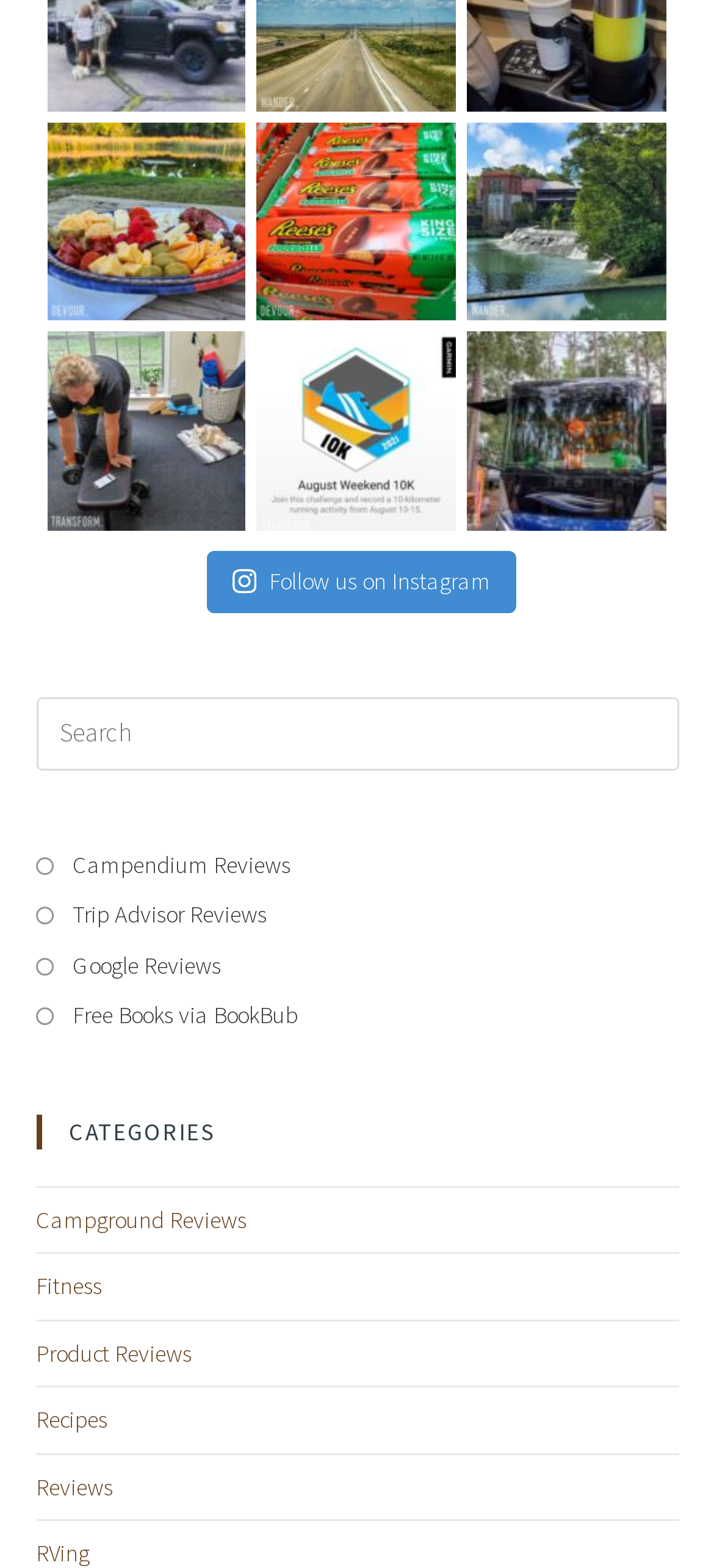Please specify the bounding box coordinates for the clickable region that will help you carry out the instruction: "Follow us on Instagram".

[0.29, 0.352, 0.723, 0.391]